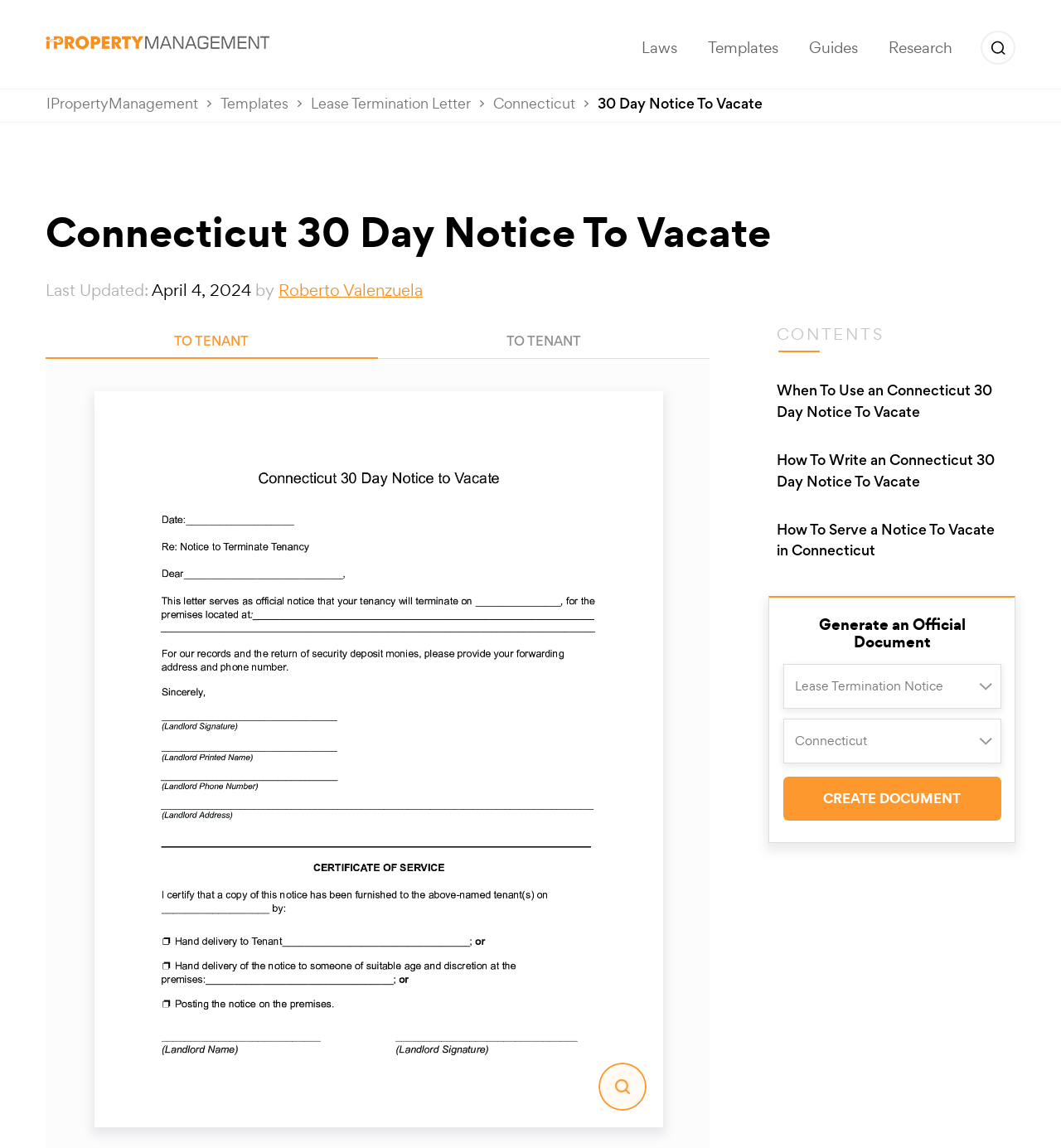Identify the bounding box for the UI element described as: "30 Day Notice to Vacate". Ensure the coordinates are four float numbers between 0 and 1, formatted as [left, top, right, bottom].

[0.563, 0.084, 0.719, 0.1]